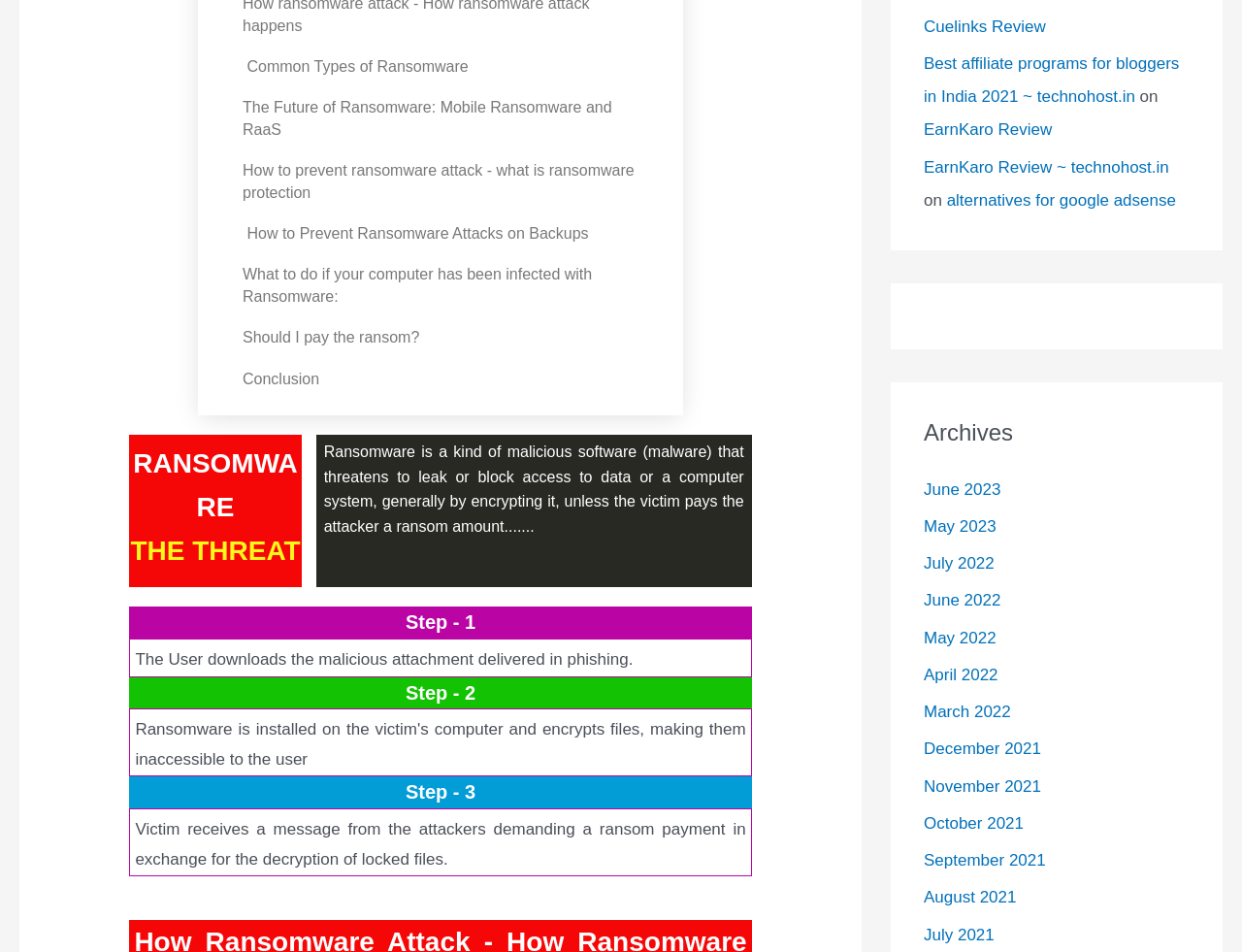What is the main topic of this webpage?
Please provide a single word or phrase in response based on the screenshot.

Ransomware